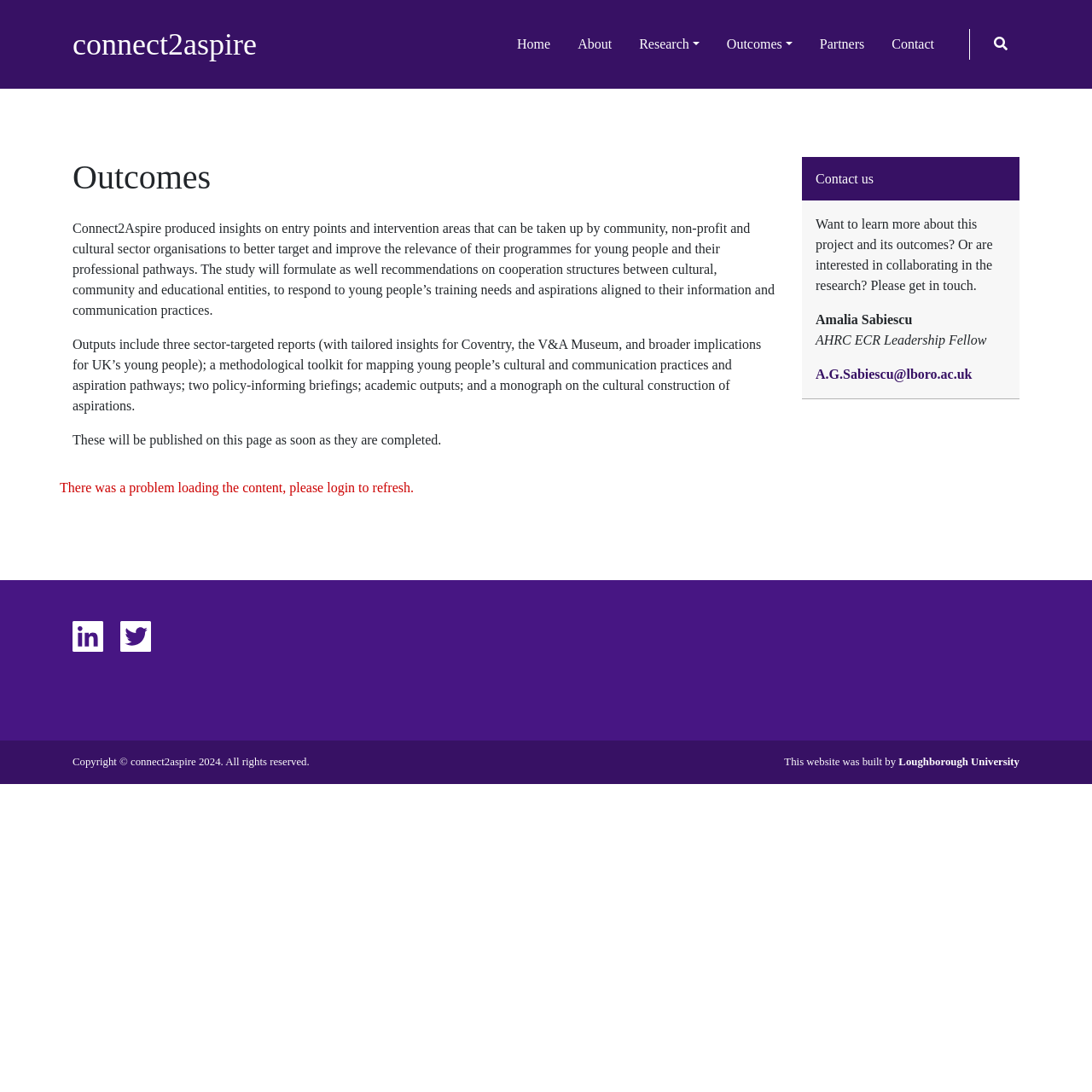What is the name of the project?
Using the image provided, answer with just one word or phrase.

Connect2Aspire